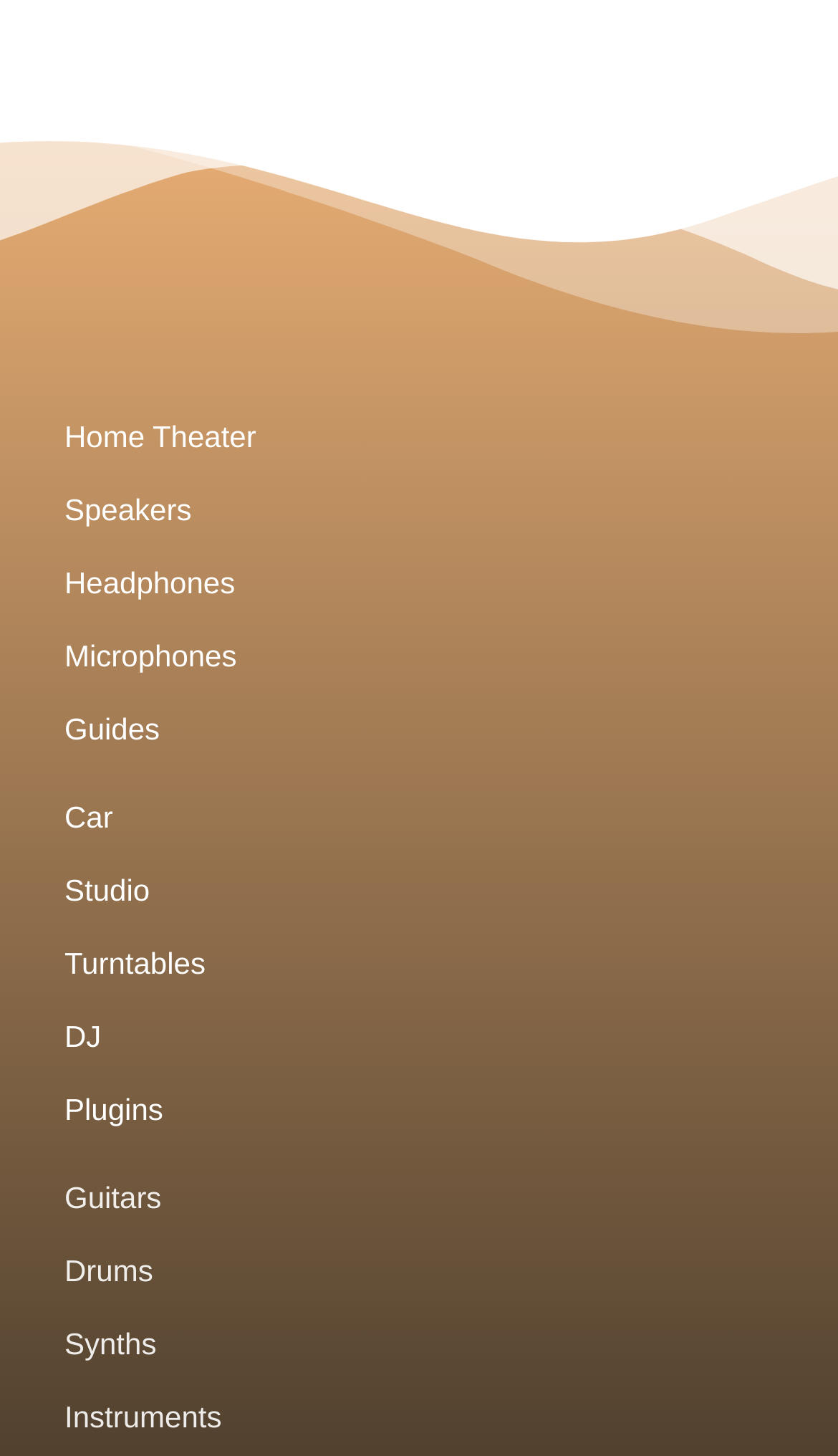Calculate the bounding box coordinates of the UI element given the description: "+1 (772) 219-3000".

None